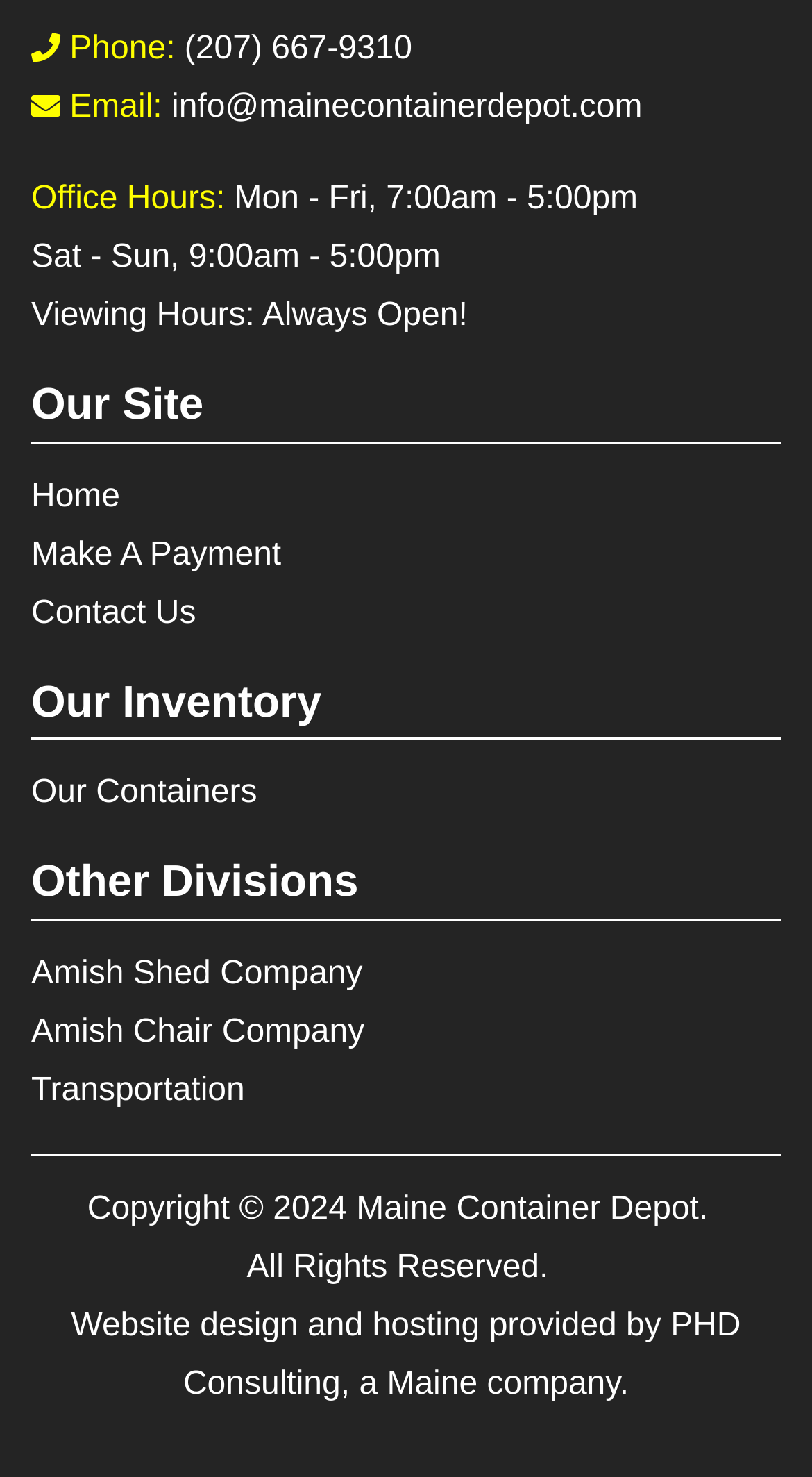Determine the bounding box for the UI element described here: "info@mainecontainerdepot.com".

[0.211, 0.061, 0.791, 0.085]